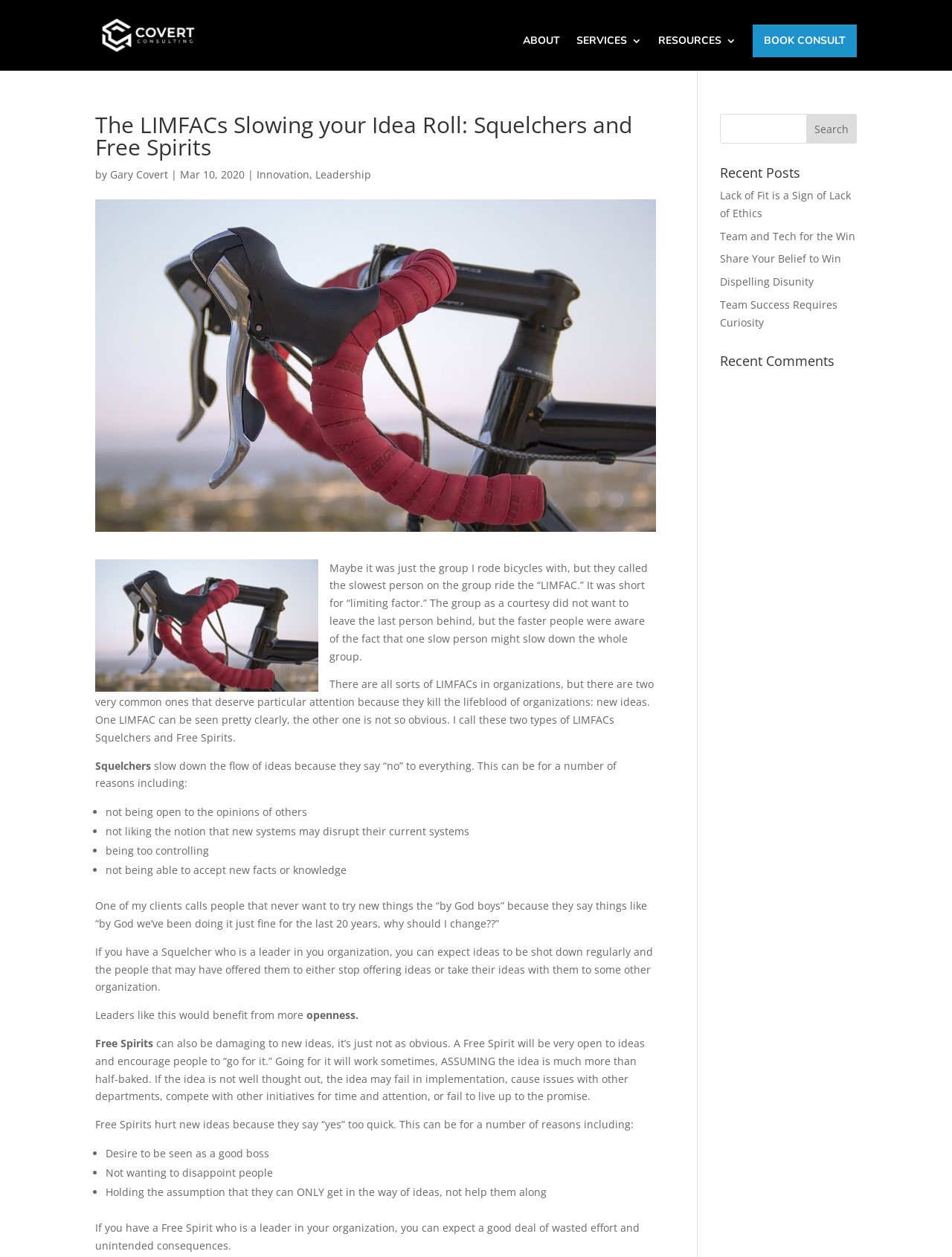What is the name of the consulting firm?
Please provide a comprehensive and detailed answer to the question.

The name of the consulting firm can be found in the top-left corner of the webpage, where it says 'The LIMFACs Slowing your Idea Roll: Squelchers and Free Spirits - Gary Covert Consulting'. This is also a link that can be clicked to navigate to the firm's homepage.